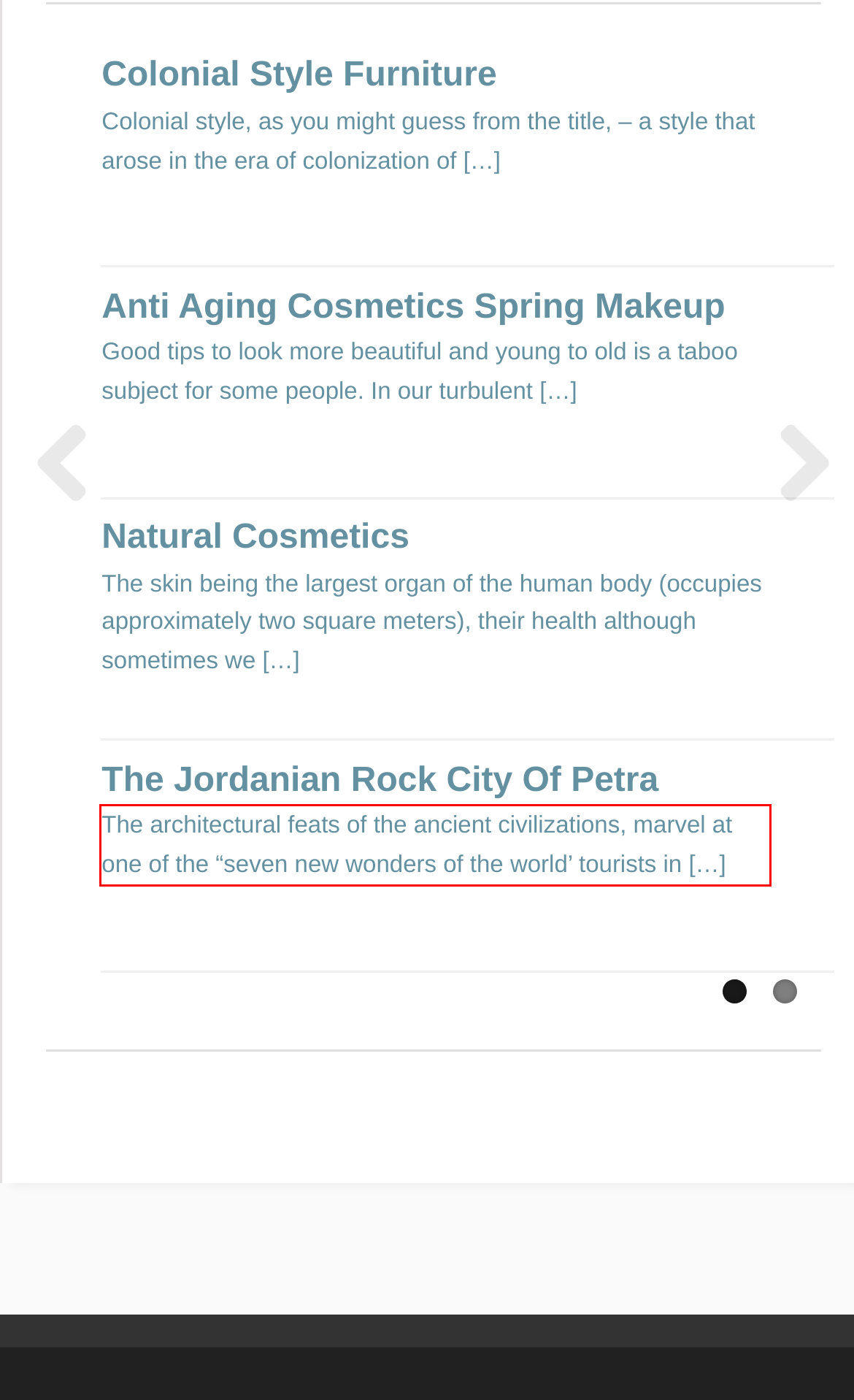Look at the screenshot of the webpage, locate the red rectangle bounding box, and generate the text content that it contains.

The architectural feats of the ancient civilizations, marvel at one of the “seven new wonders of the world’ tourists in […]